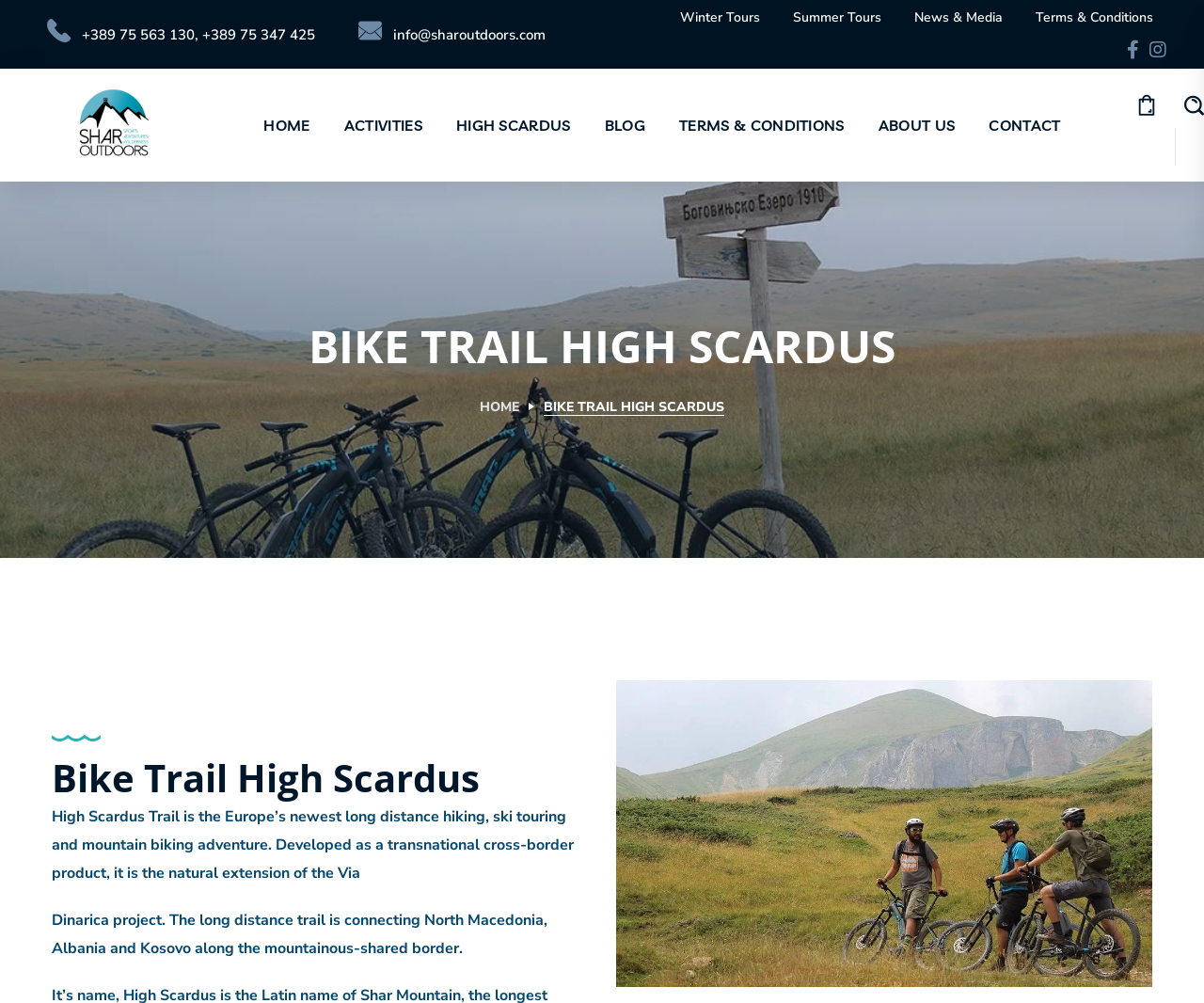What is the name of the project that the High Scardus Trail is an extension of?
Answer the question with a detailed and thorough explanation.

The static text 'Developed as a transnational cross-border product, it is the natural extension of the Via Dinarica project.' indicates that the High Scardus Trail is an extension of the Dinarica project.